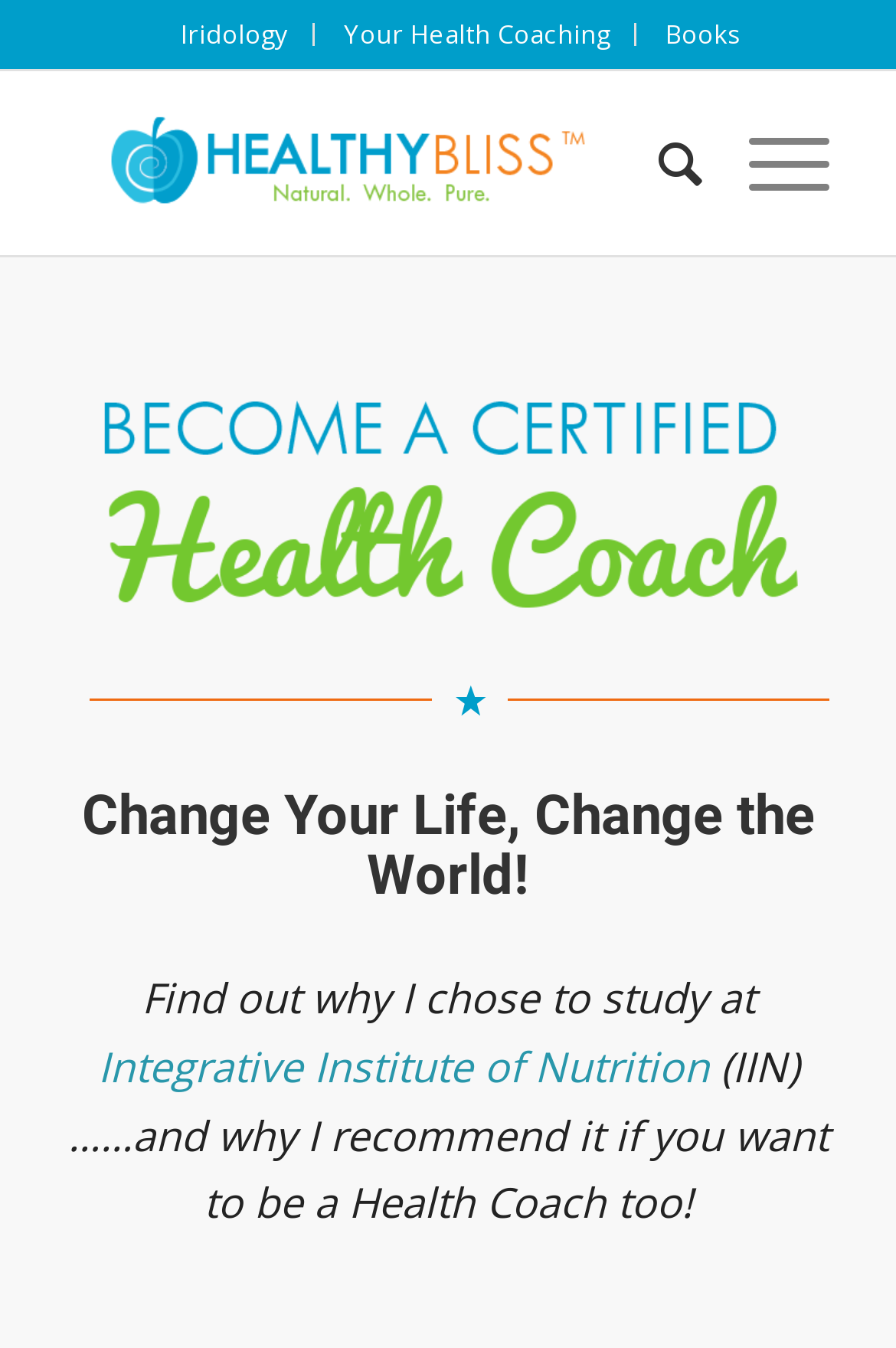Locate the UI element described by Iridology Your Health Coaching Books in the provided webpage screenshot. Return the bounding box coordinates in the format (top-left x, top-left y, bottom-right x, bottom-right y), ensuring all values are between 0 and 1.

[0.101, 0.0, 0.925, 0.051]